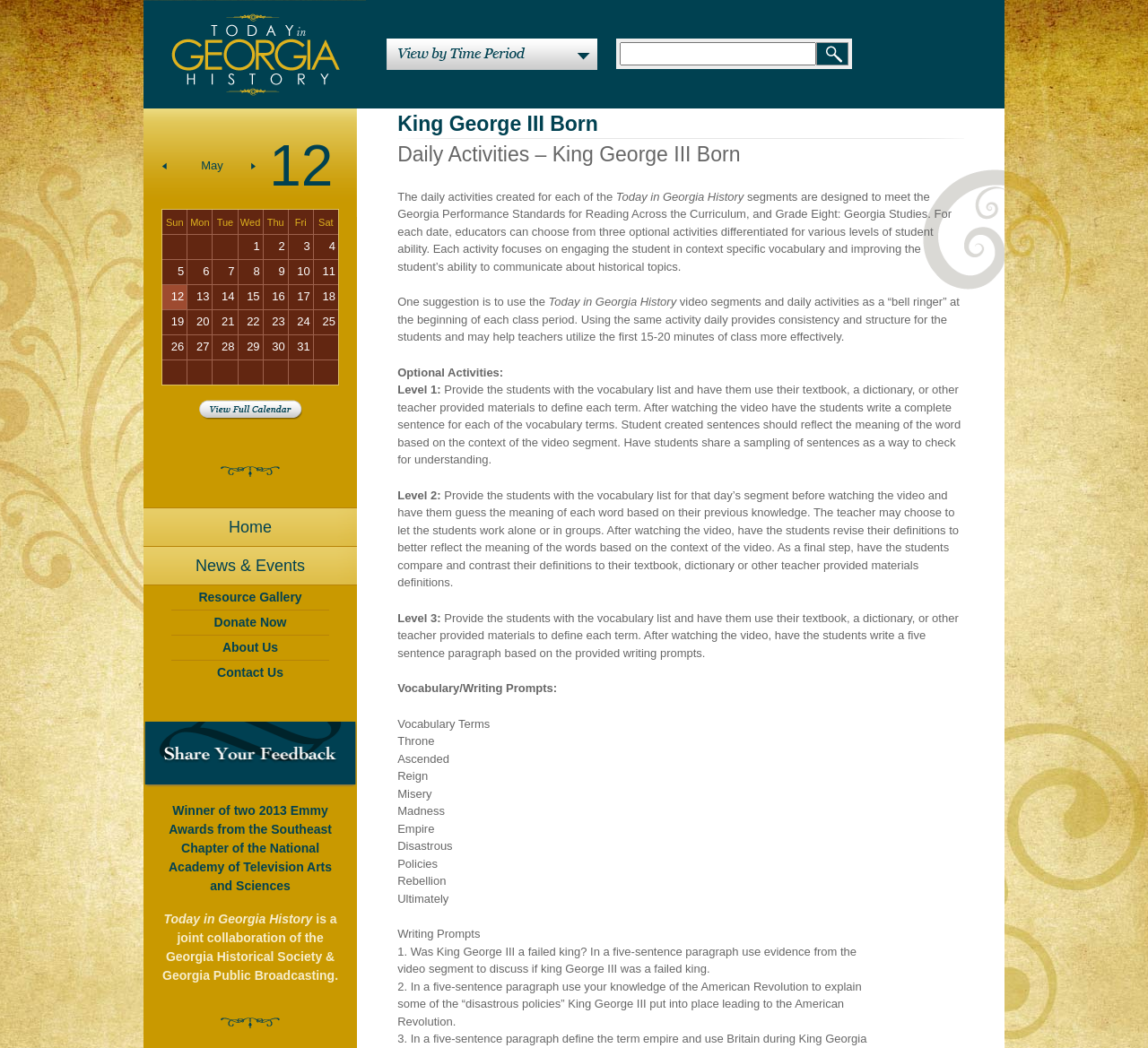Bounding box coordinates are specified in the format (top-left x, top-left y, bottom-right x, bottom-right y). All values are floating point numbers bounded between 0 and 1. Please provide the bounding box coordinate of the region this sentence describes: News & Events

[0.125, 0.522, 0.311, 0.558]